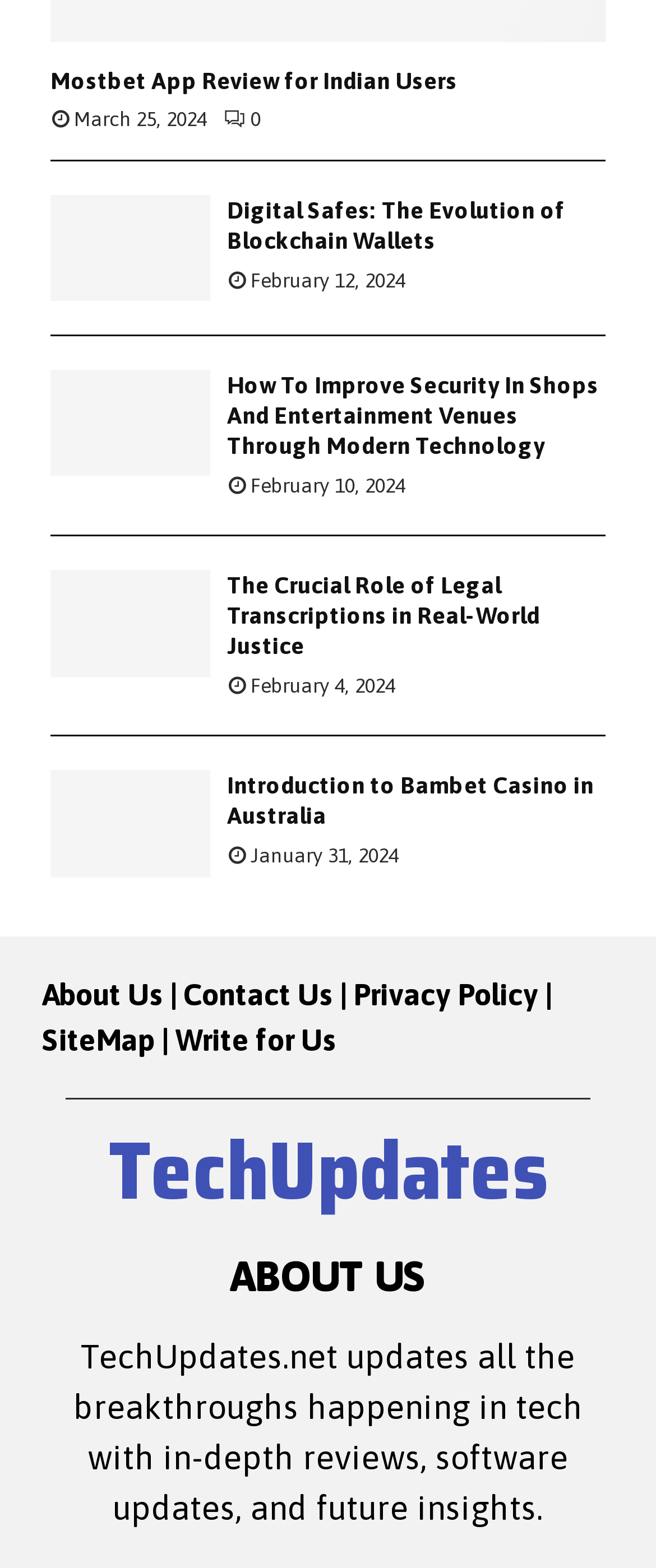Using the given element description, provide the bounding box coordinates (top-left x, top-left y, bottom-right x, bottom-right y) for the corresponding UI element in the screenshot: Write for Us

[0.267, 0.652, 0.513, 0.674]